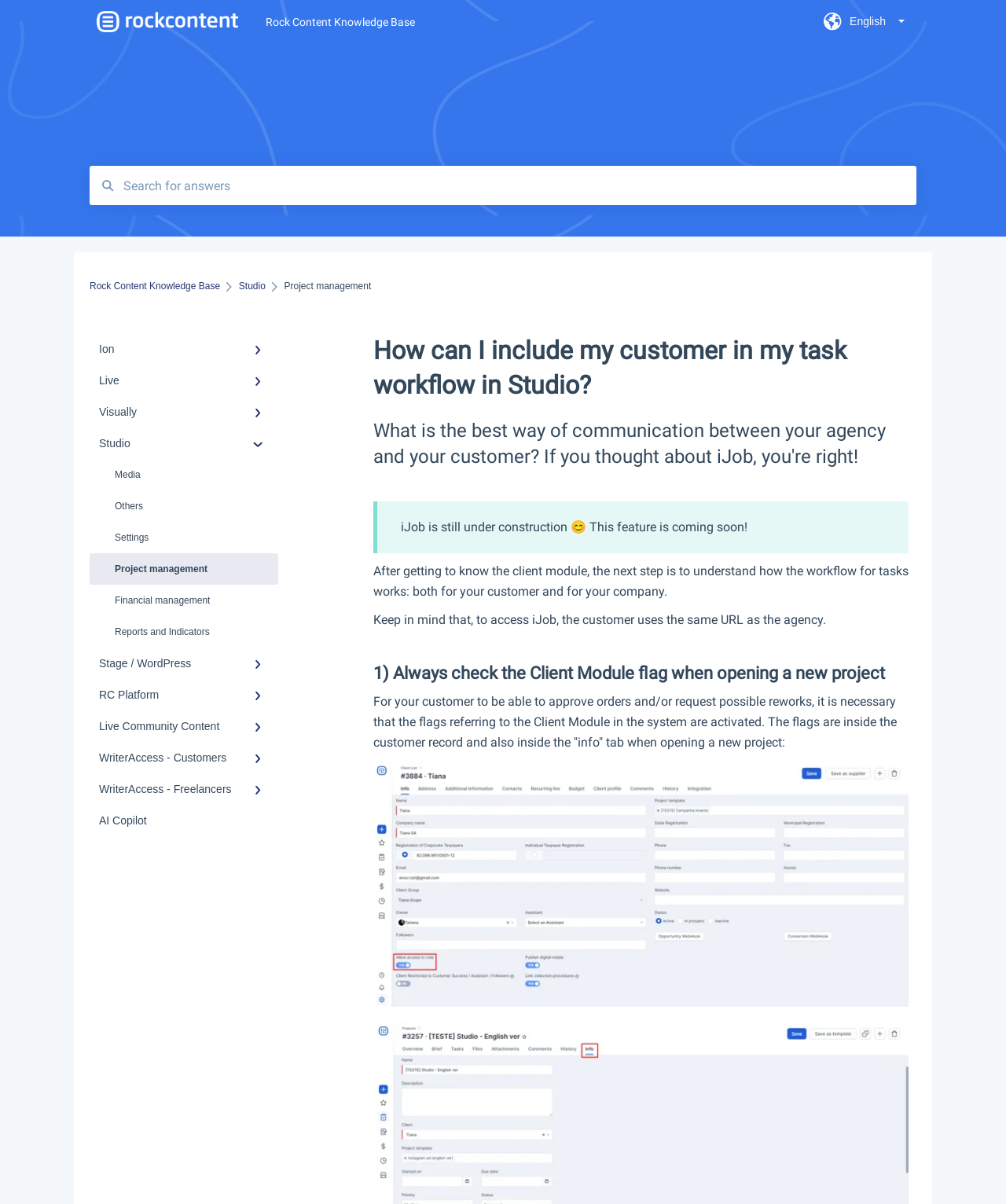Determine the bounding box coordinates of the area to click in order to meet this instruction: "Go to Rock Content Knowledge Base".

[0.264, 0.013, 0.772, 0.023]